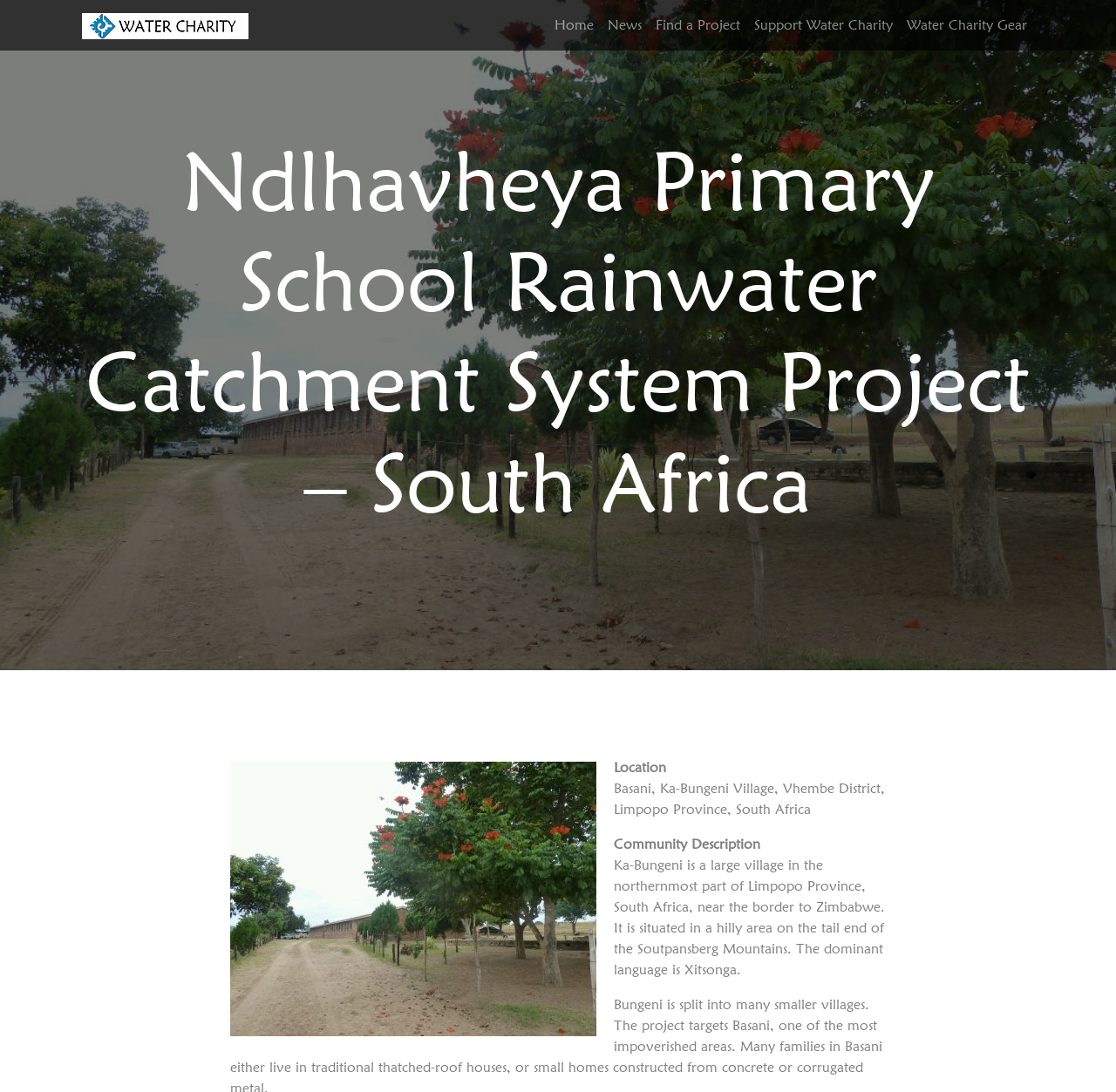Respond with a single word or phrase for the following question: 
How many navigation links are there?

5